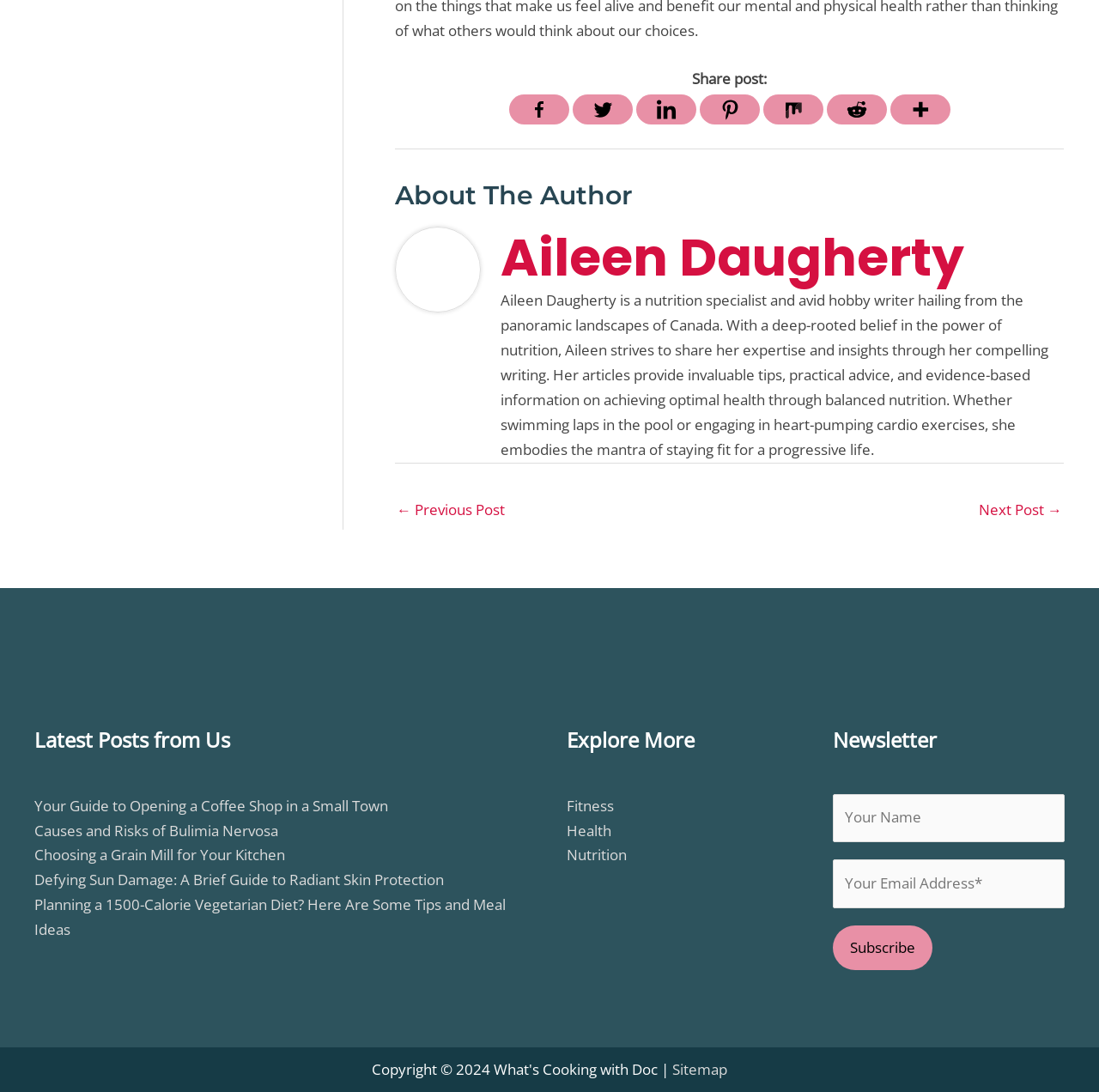Please mark the clickable region by giving the bounding box coordinates needed to complete this instruction: "Check out Experienced Dental Care that Promoting Brighter Smiles".

None